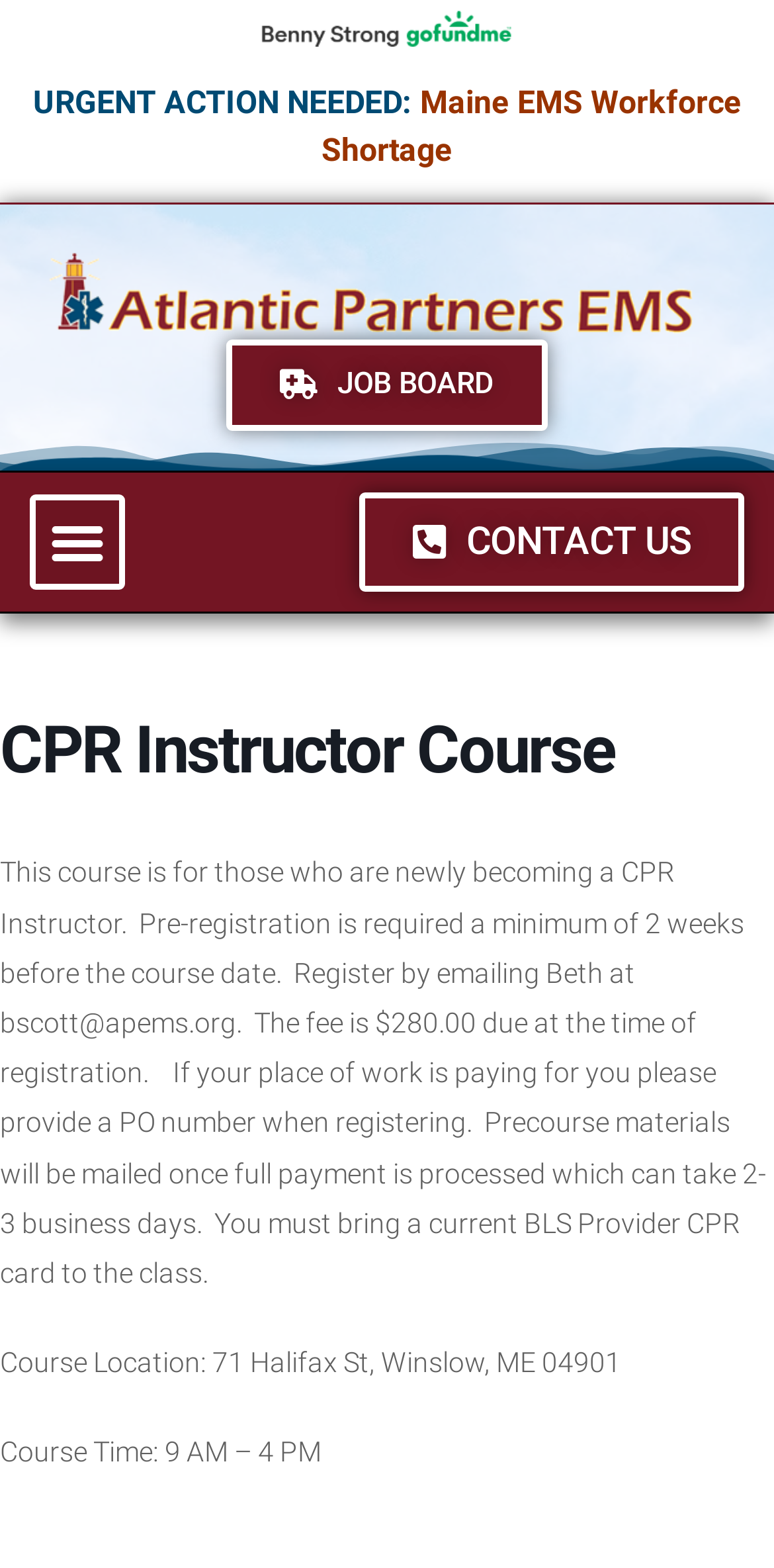Provide a single word or phrase answer to the question: 
Who should you email to register for the course?

Beth